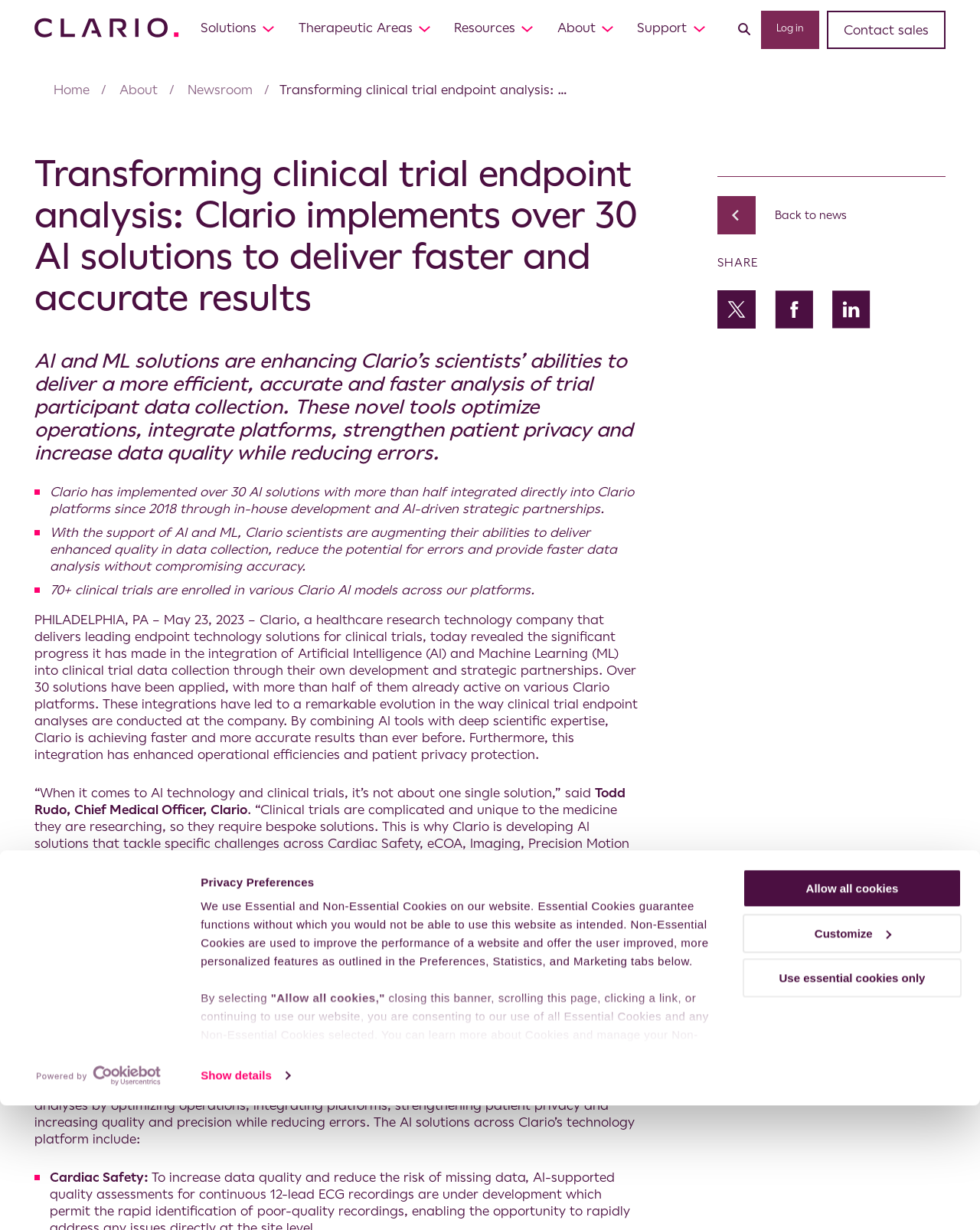Please examine the image and answer the question with a detailed explanation:
What is the name of the Chief Medical Officer quoted in the webpage?

Todd Rudo, the Chief Medical Officer of Clario, is quoted in the webpage, discussing the company's approach to developing AI solutions for clinical trials and the benefits of these solutions.